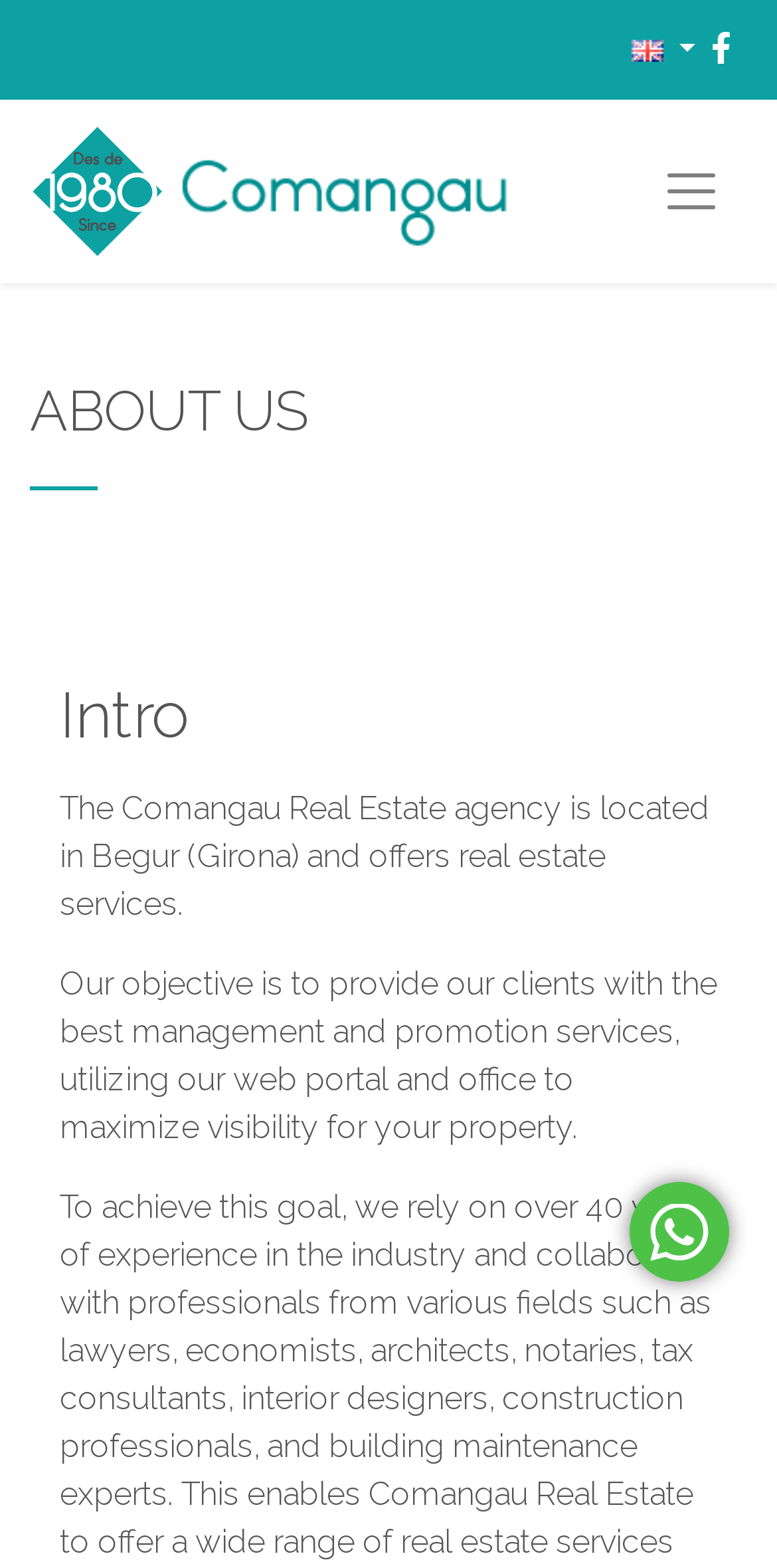What is the name of the real estate agency?
Using the image, respond with a single word or phrase.

Comangau